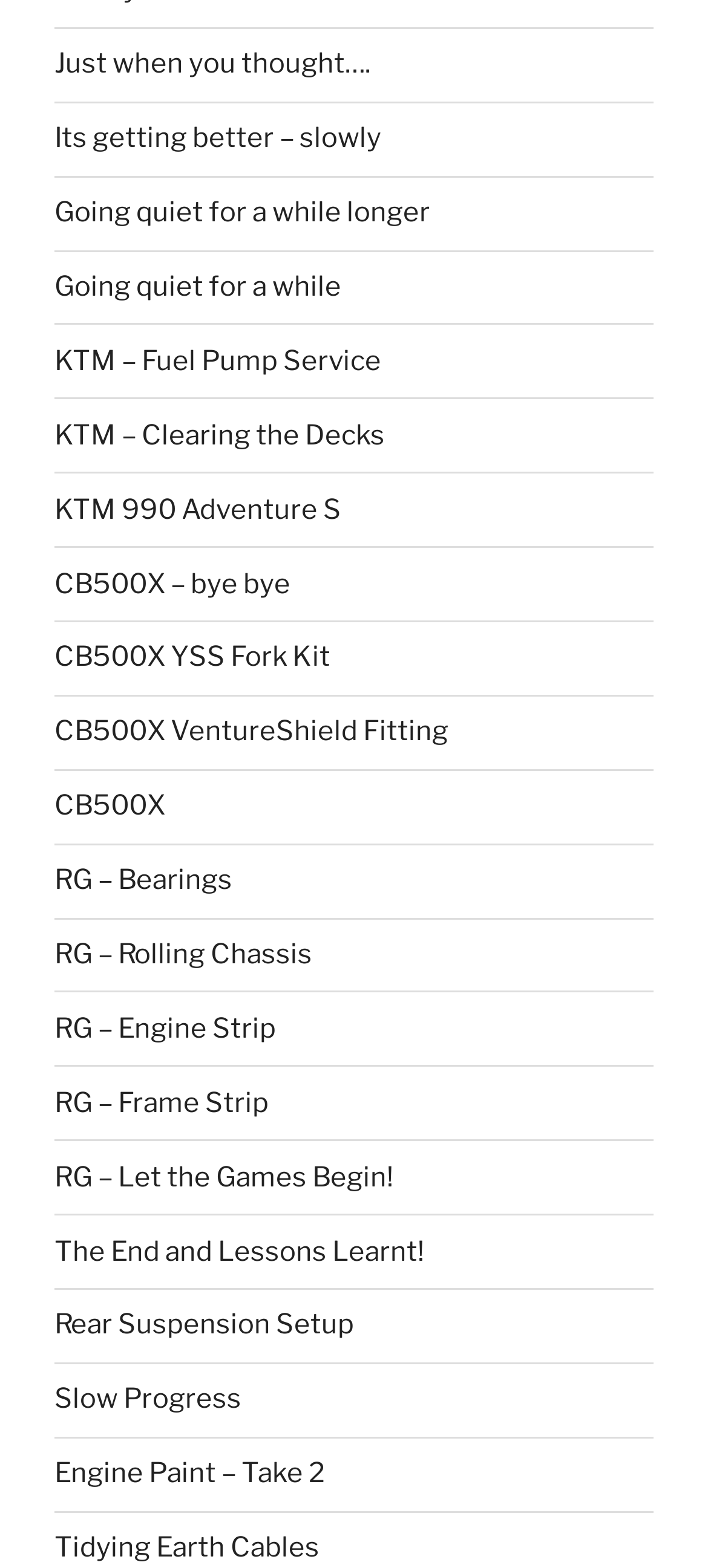Pinpoint the bounding box coordinates of the area that must be clicked to complete this instruction: "click on the link 'Just when you thought…'".

[0.077, 0.03, 0.523, 0.051]